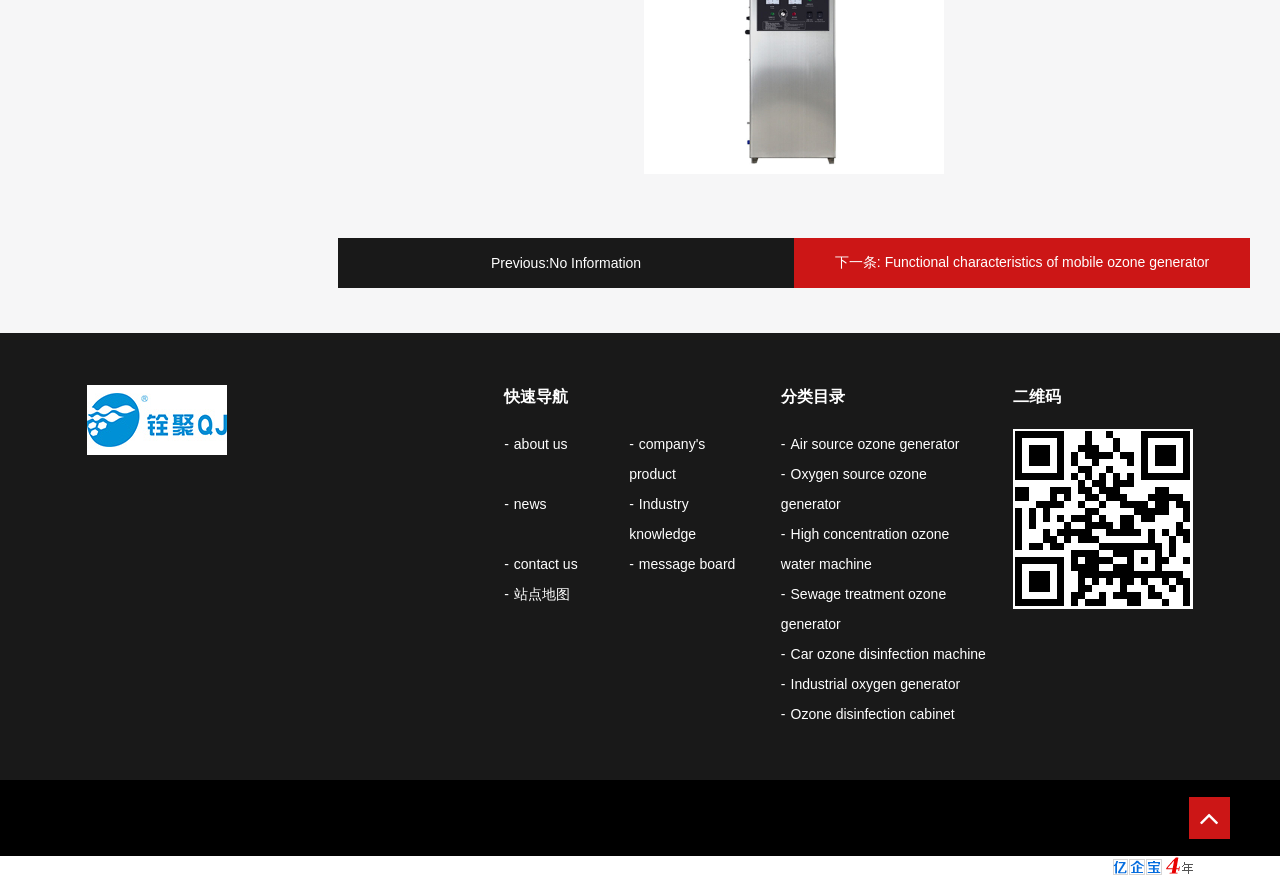Please identify the coordinates of the bounding box that should be clicked to fulfill this instruction: "Navigate to 'about us'".

[0.394, 0.497, 0.443, 0.516]